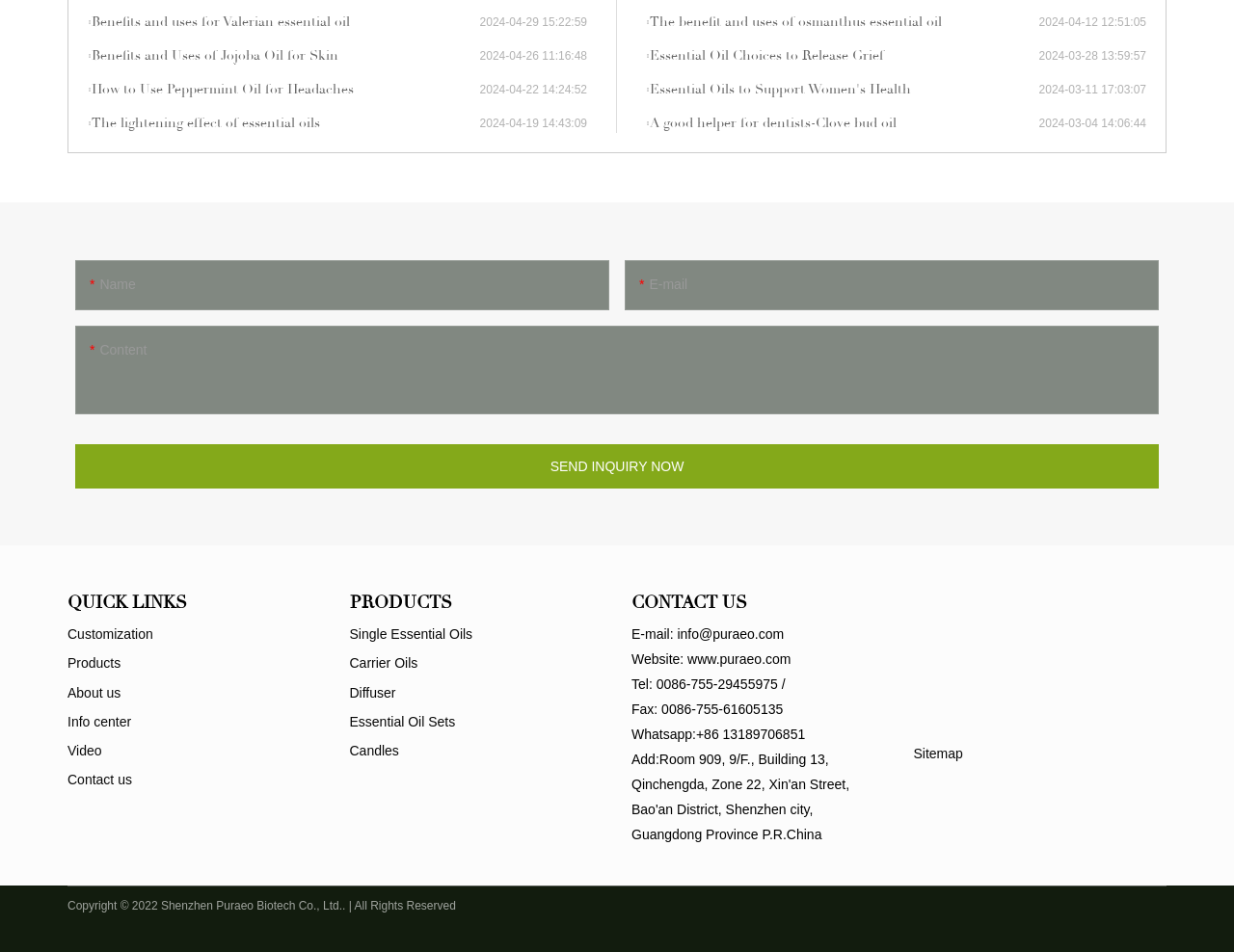Locate the bounding box coordinates of the clickable area to execute the instruction: "Click the 'SEND INQUIRY NOW' button". Provide the coordinates as four float numbers between 0 and 1, represented as [left, top, right, bottom].

[0.061, 0.466, 0.939, 0.513]